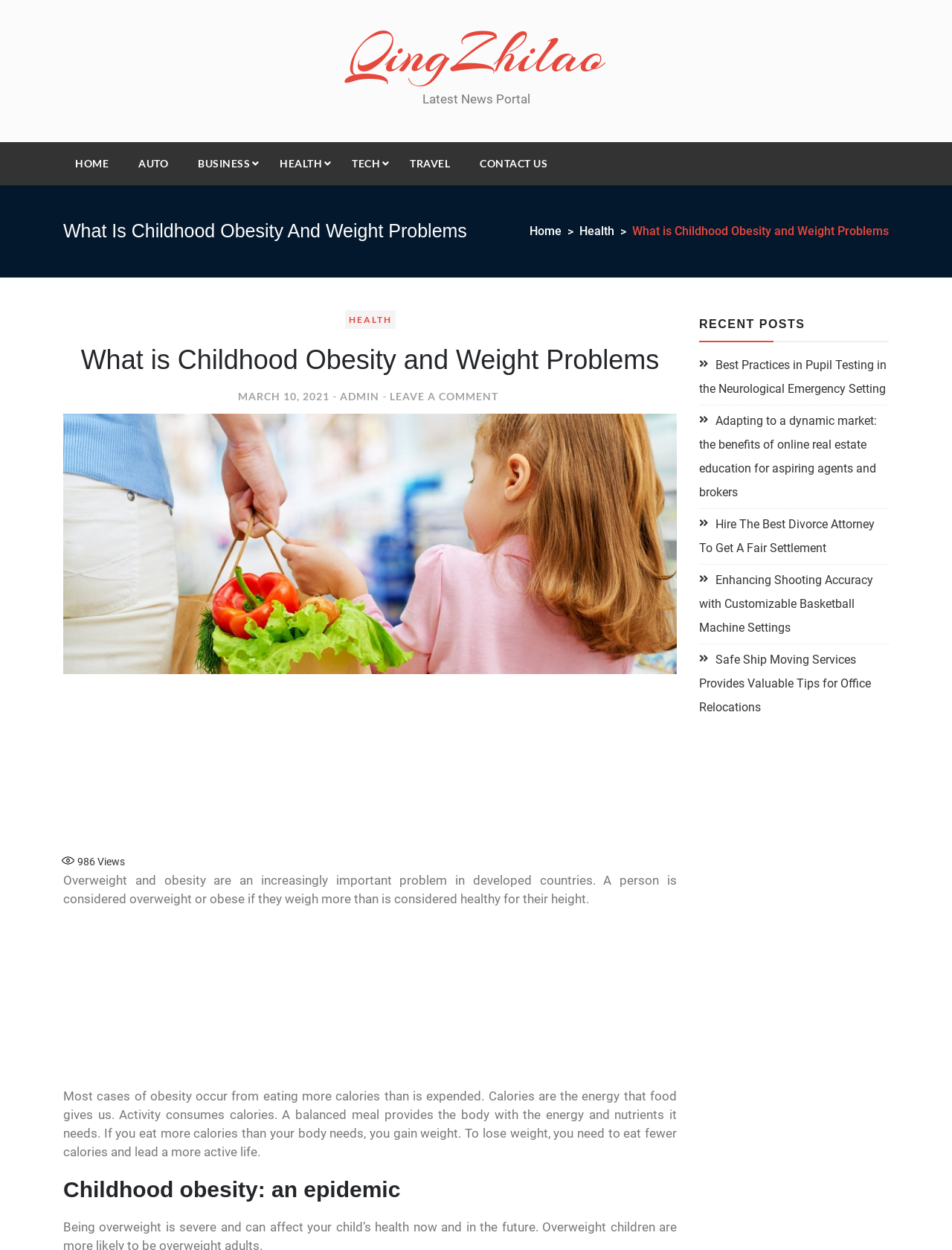Create a detailed narrative of the webpage’s visual and textual elements.

The webpage is about childhood obesity and weight problems, with the main title "What is Childhood Obesity and Weight Problems" prominently displayed at the top. Below the title, there is a navigation bar with links to different sections of the website, including "Home", "Auto", "Business", "Health", "Tech", "Travel", and "Contact Us".

To the right of the navigation bar, there is a table with a heading "What Is Childhood Obesity And Weight Problems" and a breadcrumbs navigation section showing the current page's location within the website.

The main content of the webpage is divided into several sections. The first section has a heading "What is Childhood Obesity and Weight Problems" and provides a brief introduction to the topic. Below this section, there is a link to the same article, followed by a section with the date "MARCH 10, 2021" and the author's name "ADMIN". There is also a link to leave a comment on the article.

The next section has a heading "Overweight and obesity are an increasingly important problem..." and provides a brief overview of the issue. This is followed by an advertisement iframe.

The following section has a heading "Most cases of obesity occur from eating more calories..." and explains the causes of obesity and how to lose weight. Below this section, there is another advertisement iframe.

The webpage also has a section with a heading "Childhood obesity: an epidemic" and a section with a heading "RECENT POSTS" that lists several recent articles with links to them. Finally, there is another advertisement iframe at the bottom of the webpage.

Throughout the webpage, there are several links to other articles and sections of the website, as well as advertisements and iframes. The layout is organized and easy to navigate, with clear headings and concise text.